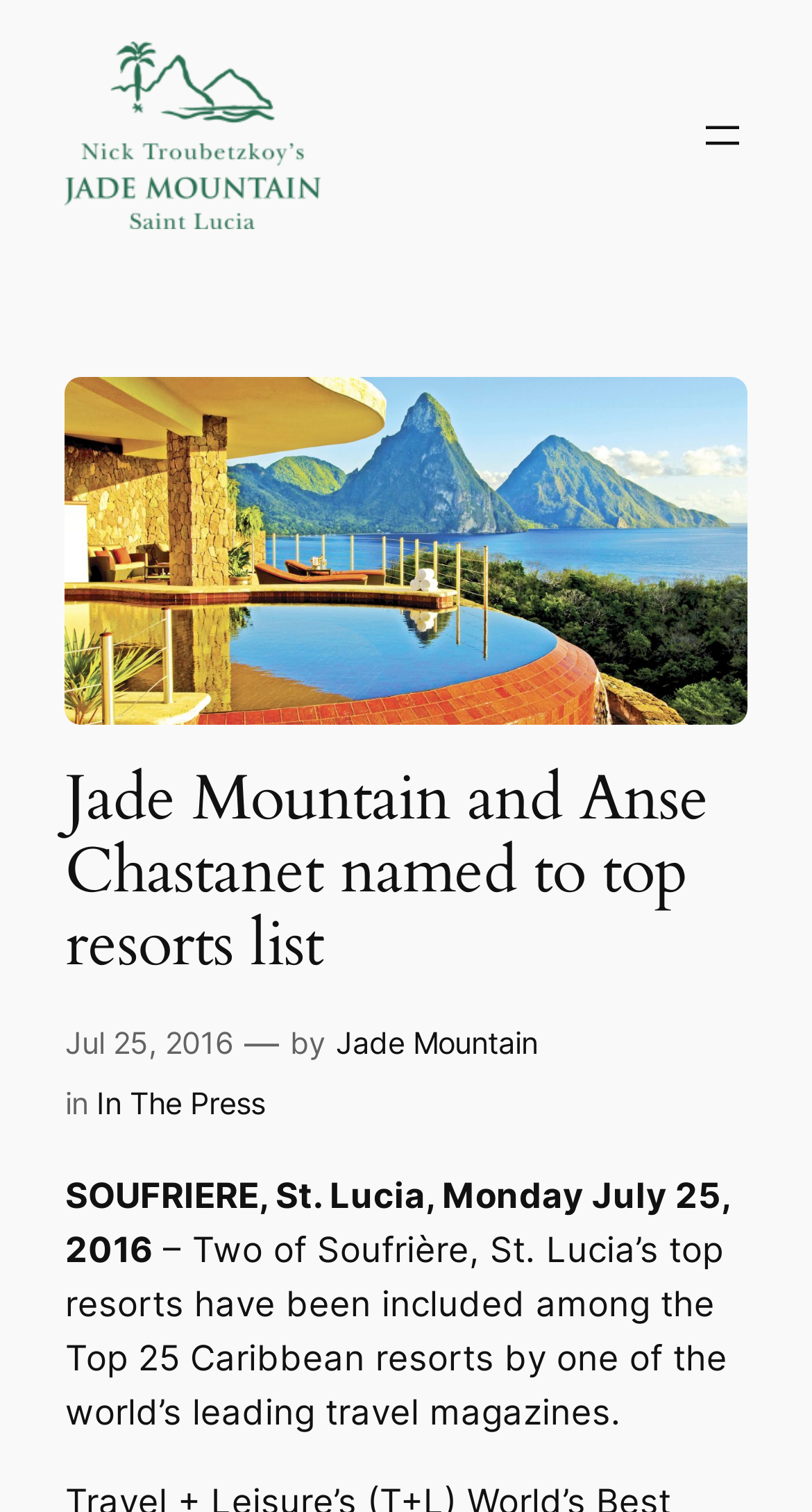What is the name of the travel magazine?
Based on the image, give a one-word or short phrase answer.

Not mentioned